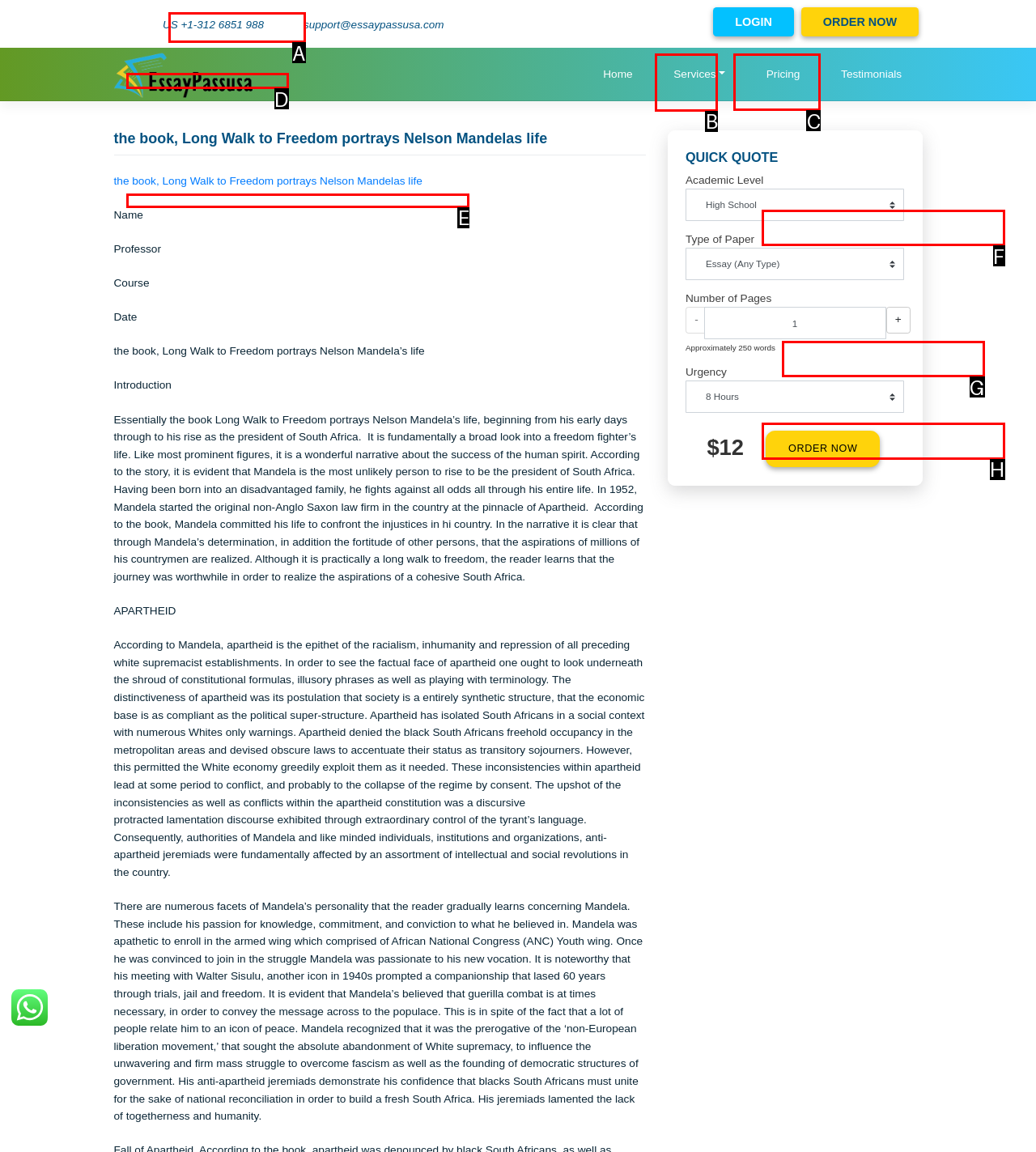To achieve the task: Click the link to view Services, which HTML element do you need to click?
Respond with the letter of the correct option from the given choices.

C